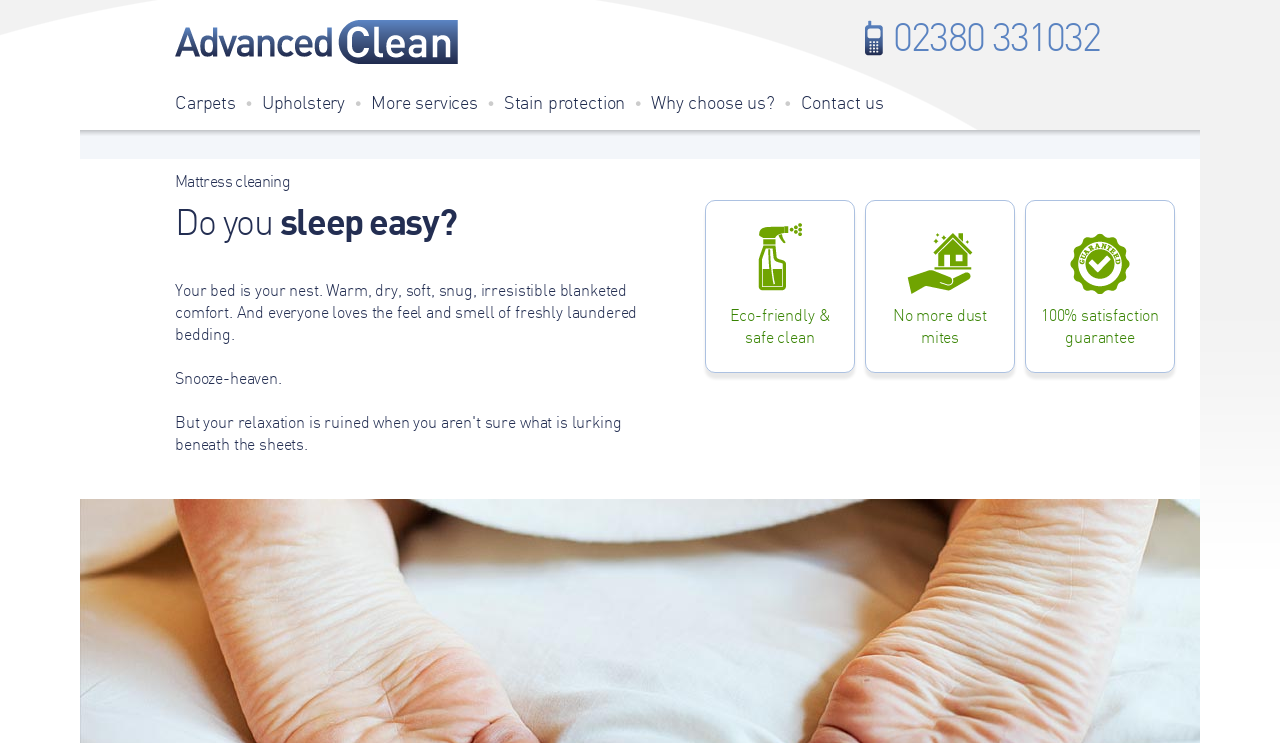Identify the bounding box coordinates of the element that should be clicked to fulfill this task: "Learn about Stain protection". The coordinates should be provided as four float numbers between 0 and 1, i.e., [left, top, right, bottom].

[0.394, 0.128, 0.488, 0.167]